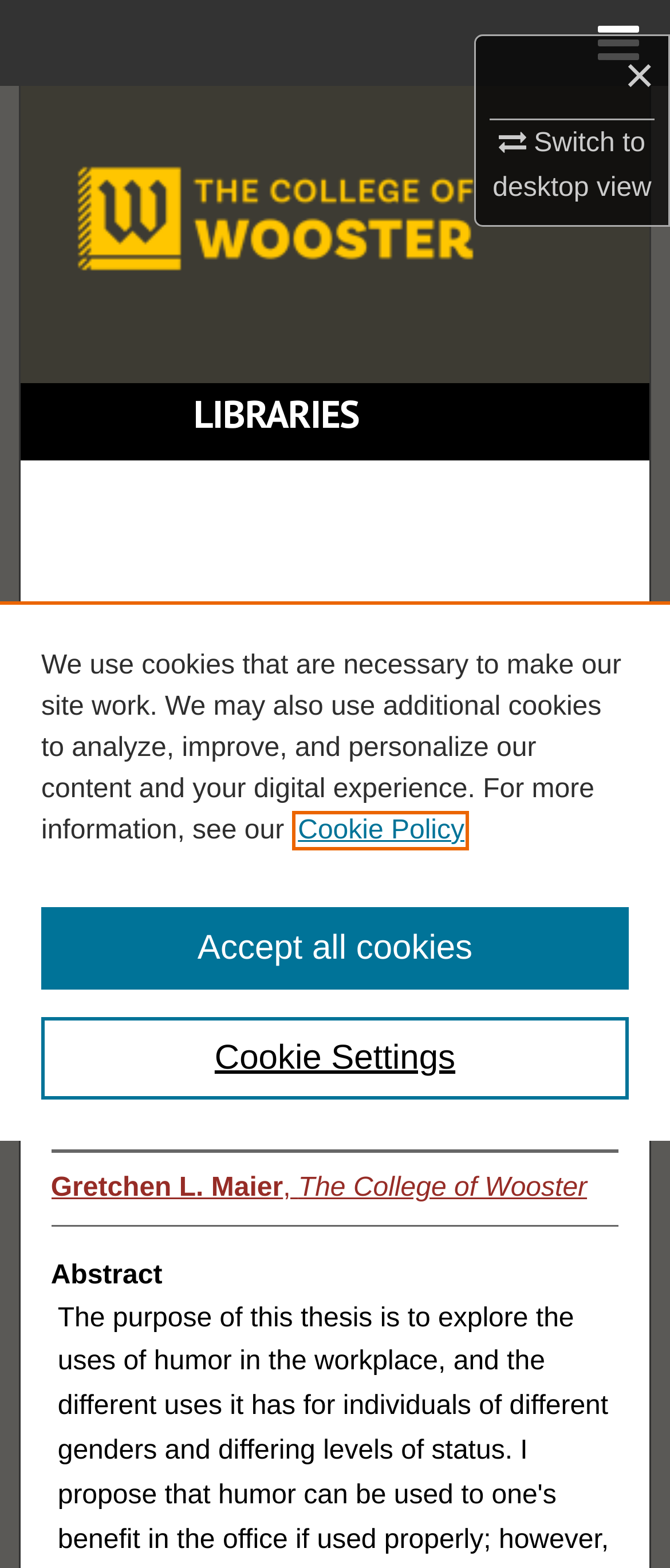Extract the bounding box coordinates for the described element: "Search". The coordinates should be represented as four float numbers between 0 and 1: [left, top, right, bottom].

[0.0, 0.055, 1.0, 0.11]